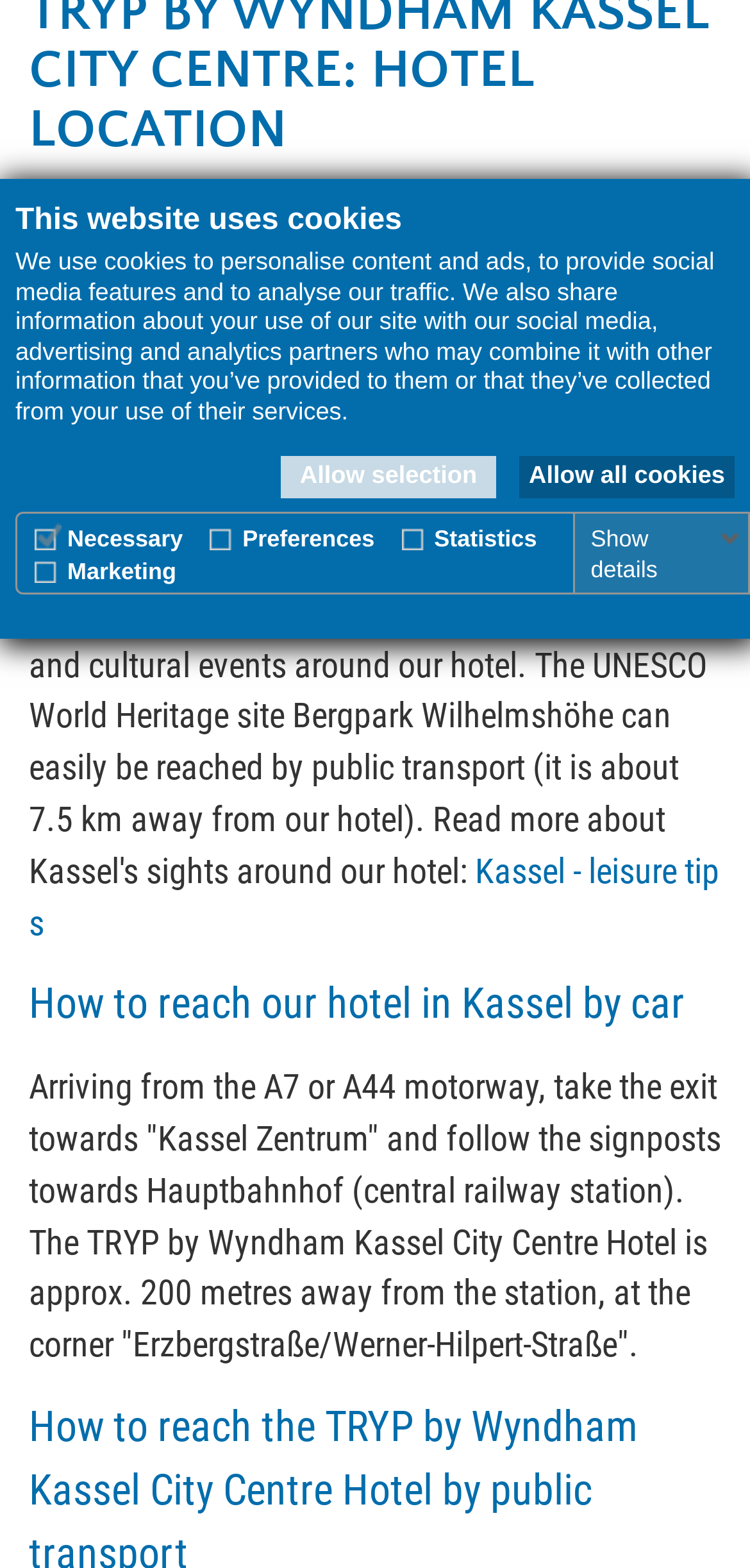Give the bounding box coordinates for the element described by: "Taxes".

None